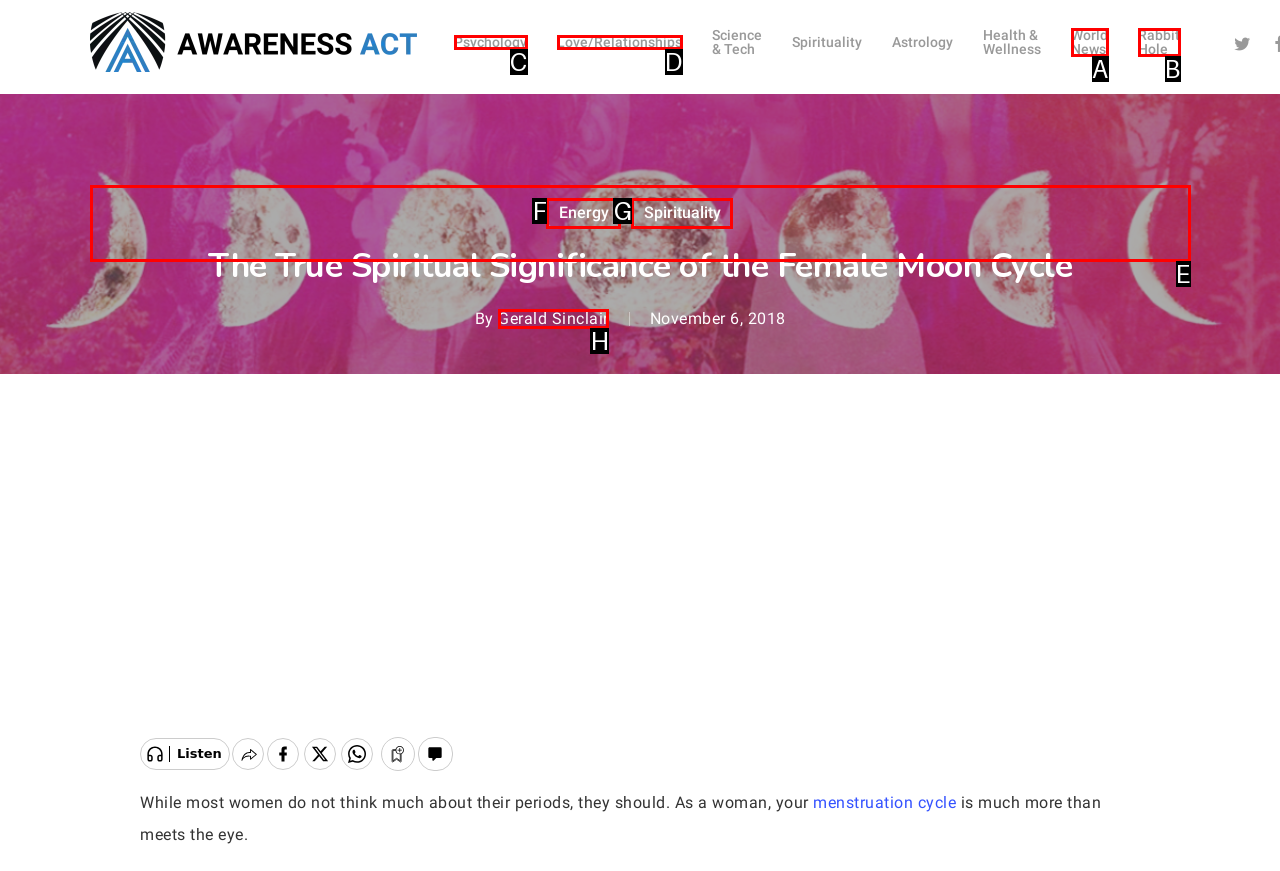Given the element description: Love/Relationships, choose the HTML element that aligns with it. Indicate your choice with the corresponding letter.

D